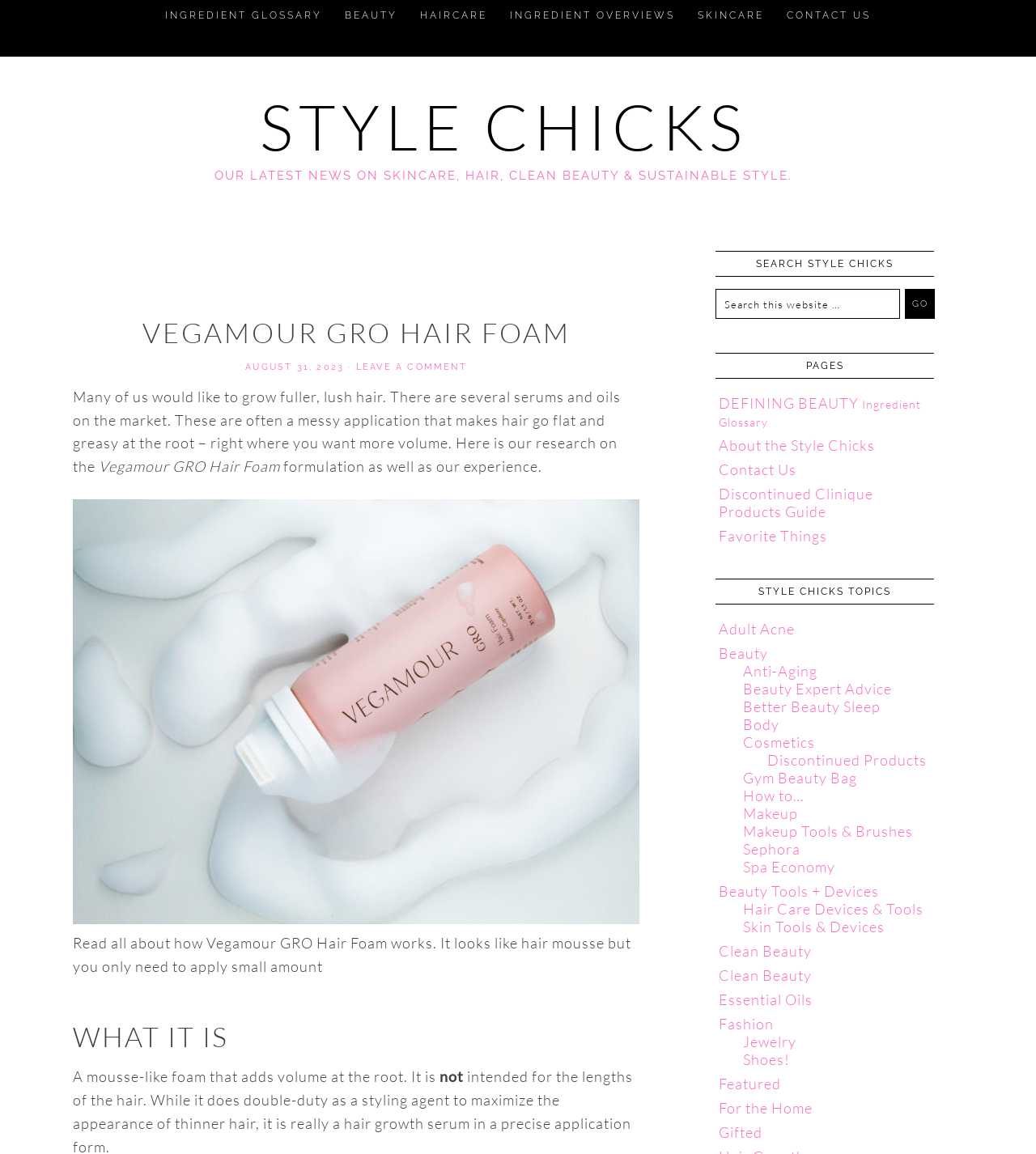Refer to the screenshot and give an in-depth answer to this question: What is the function of the search box?

I found the answer by looking at the search box element which has a placeholder text 'Search this website …', indicating its function.